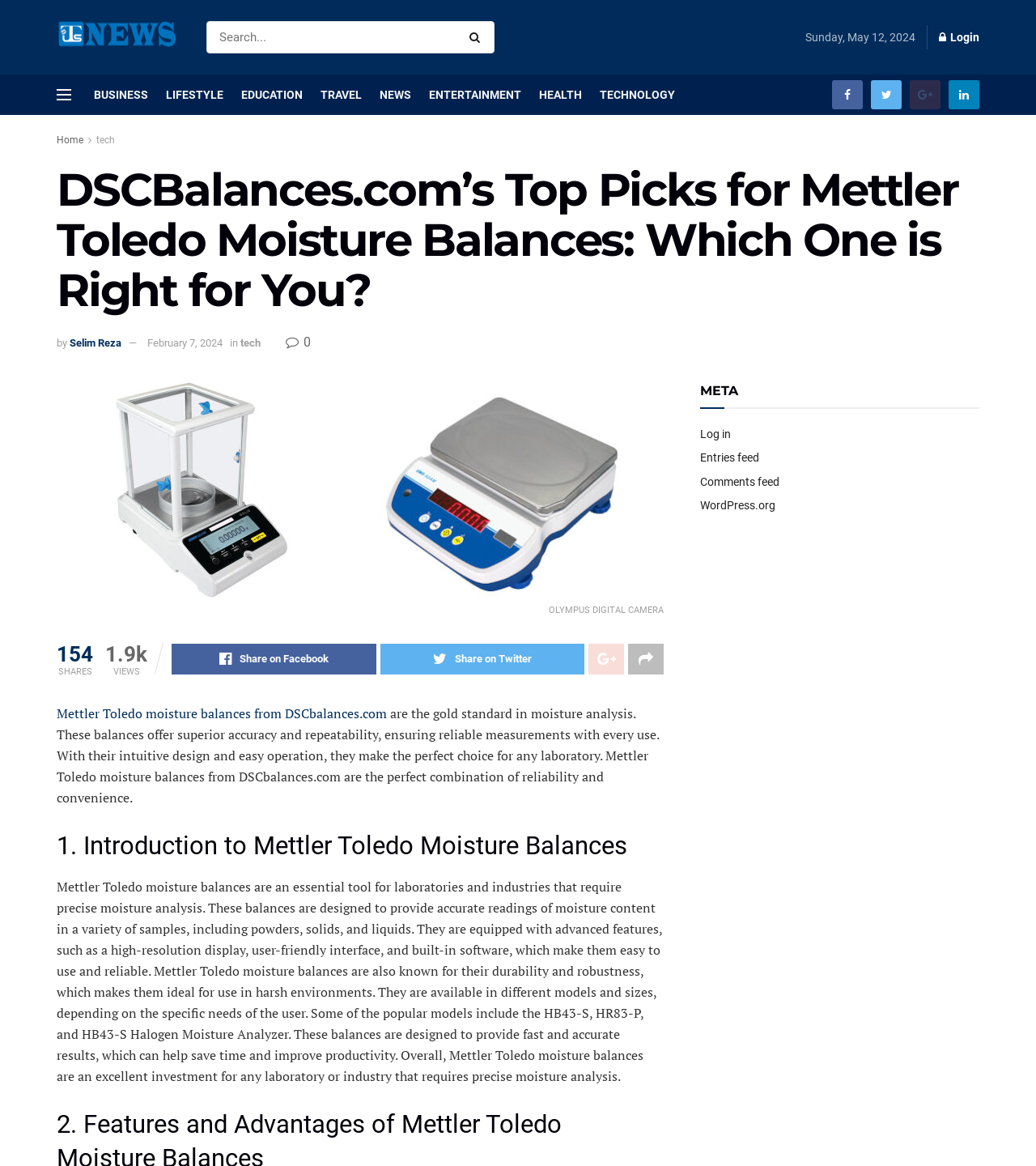Provide the bounding box coordinates of the HTML element this sentence describes: "LIFESTYLE". The bounding box coordinates consist of four float numbers between 0 and 1, i.e., [left, top, right, bottom].

[0.16, 0.064, 0.216, 0.099]